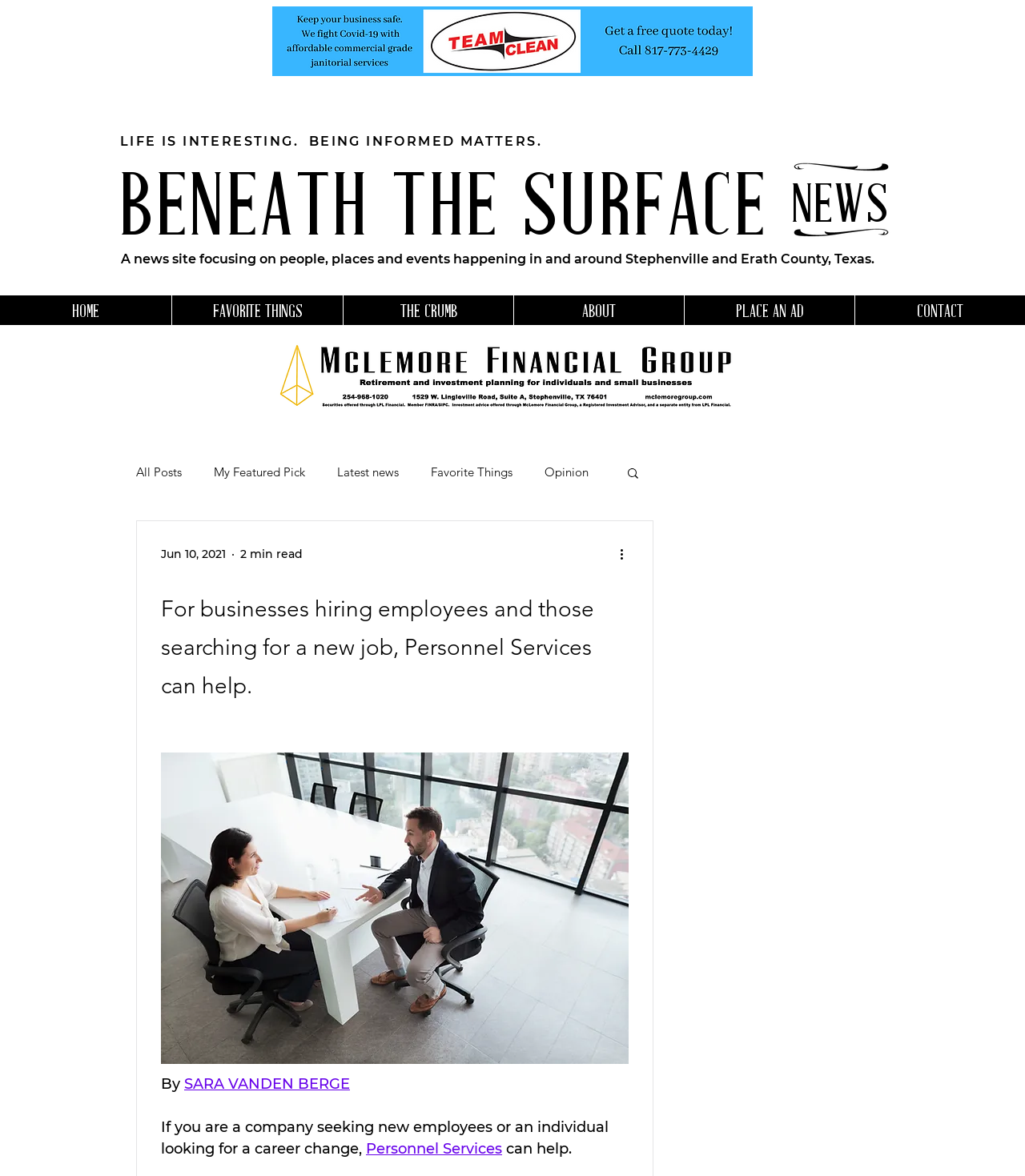Please find and report the bounding box coordinates of the element to click in order to perform the following action: "Click the 'HOME' link". The coordinates should be expressed as four float numbers between 0 and 1, in the format [left, top, right, bottom].

[0.0, 0.251, 0.167, 0.28]